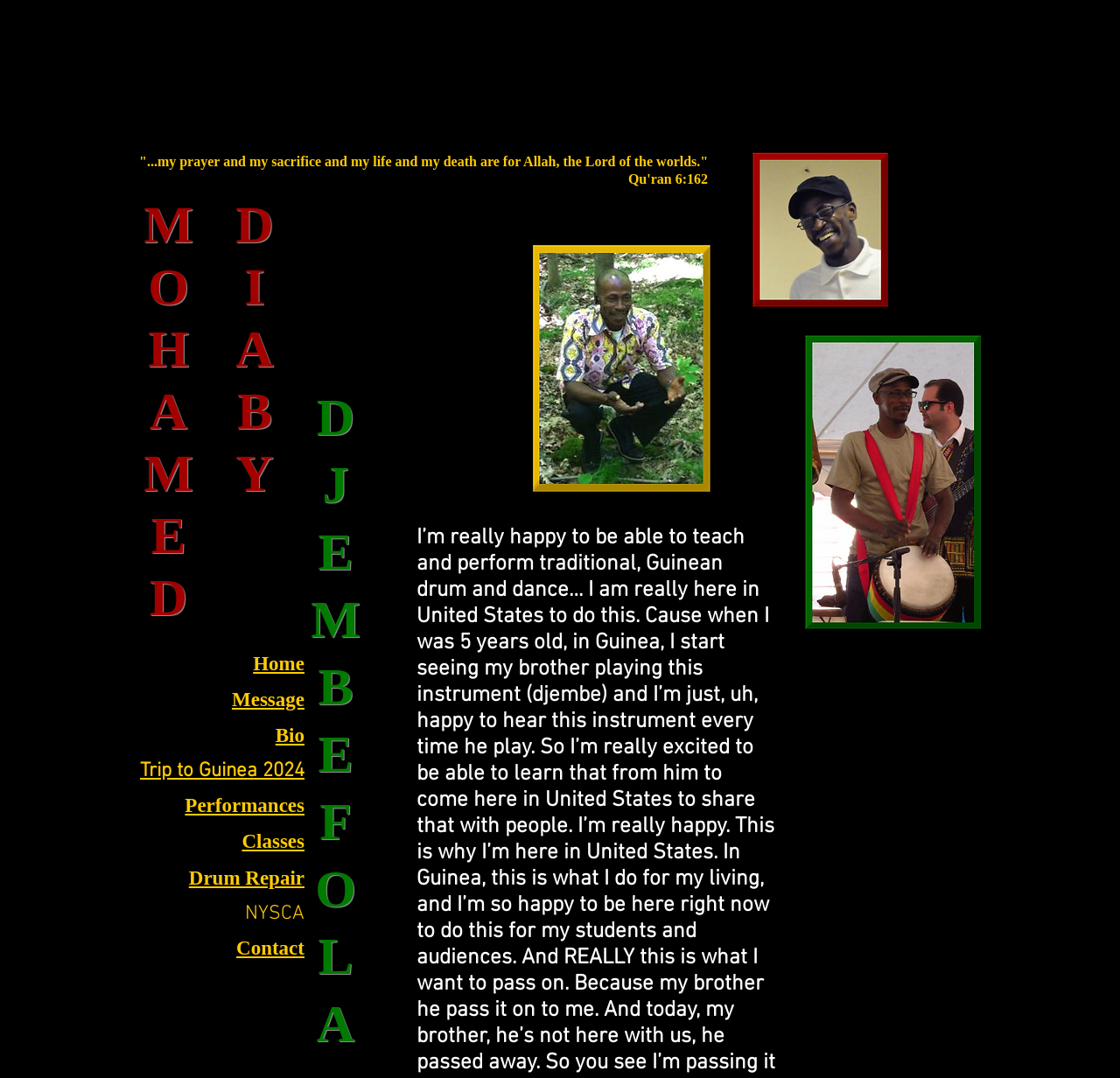How many main sections are there on the website? Please answer the question using a single word or phrase based on the image.

10